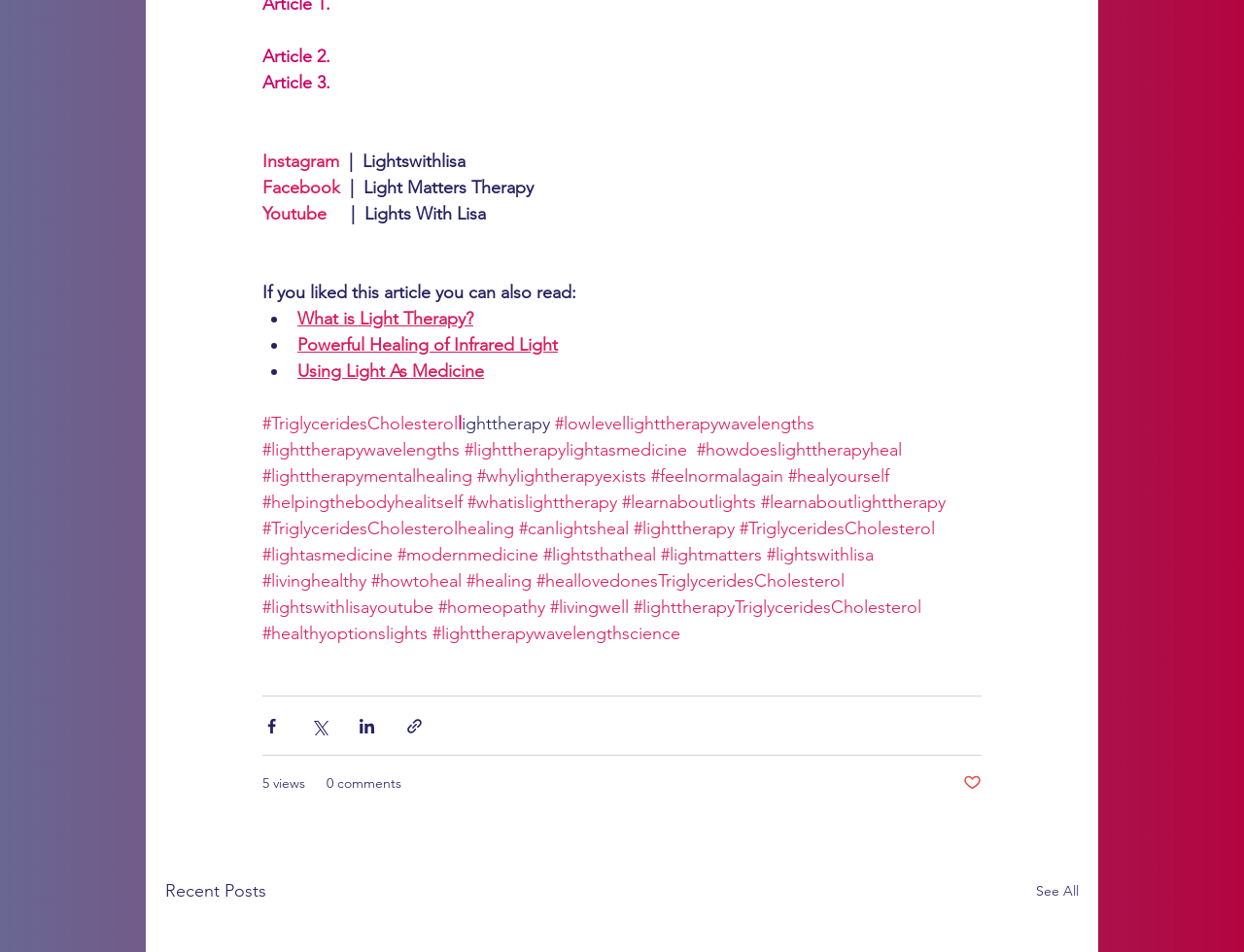With reference to the image, please provide a detailed answer to the following question: What is the URL of the second link?

The second link is located below the first article and its URL is 'https://medlineplus.gov/cholesterol.html' which is indicated by the link element with the text 'https://medlineplus.gov/cholesterol.html'.